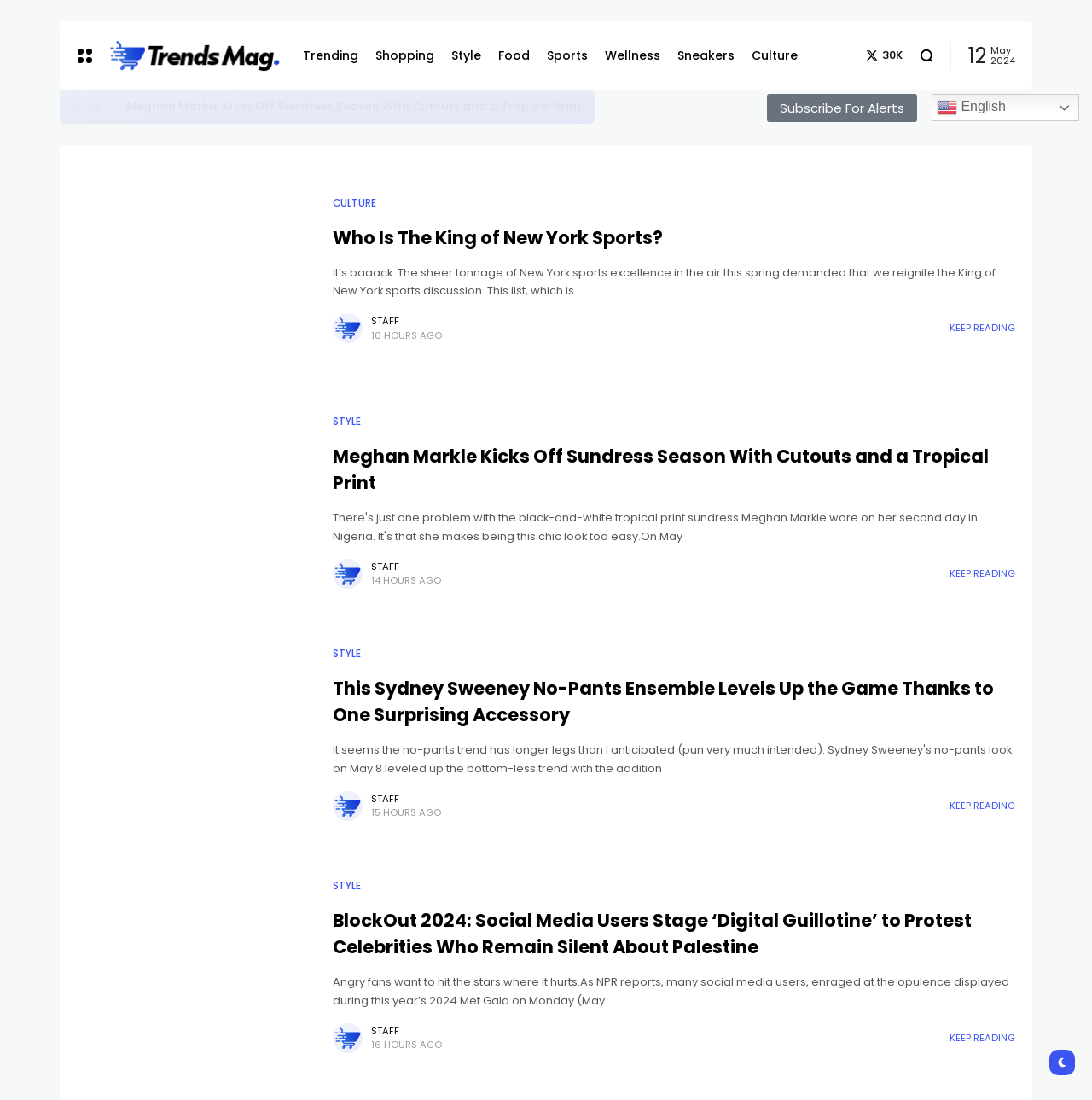Provide a brief response using a word or short phrase to this question:
How many hours ago was the third article published?

14 HOURS AGO